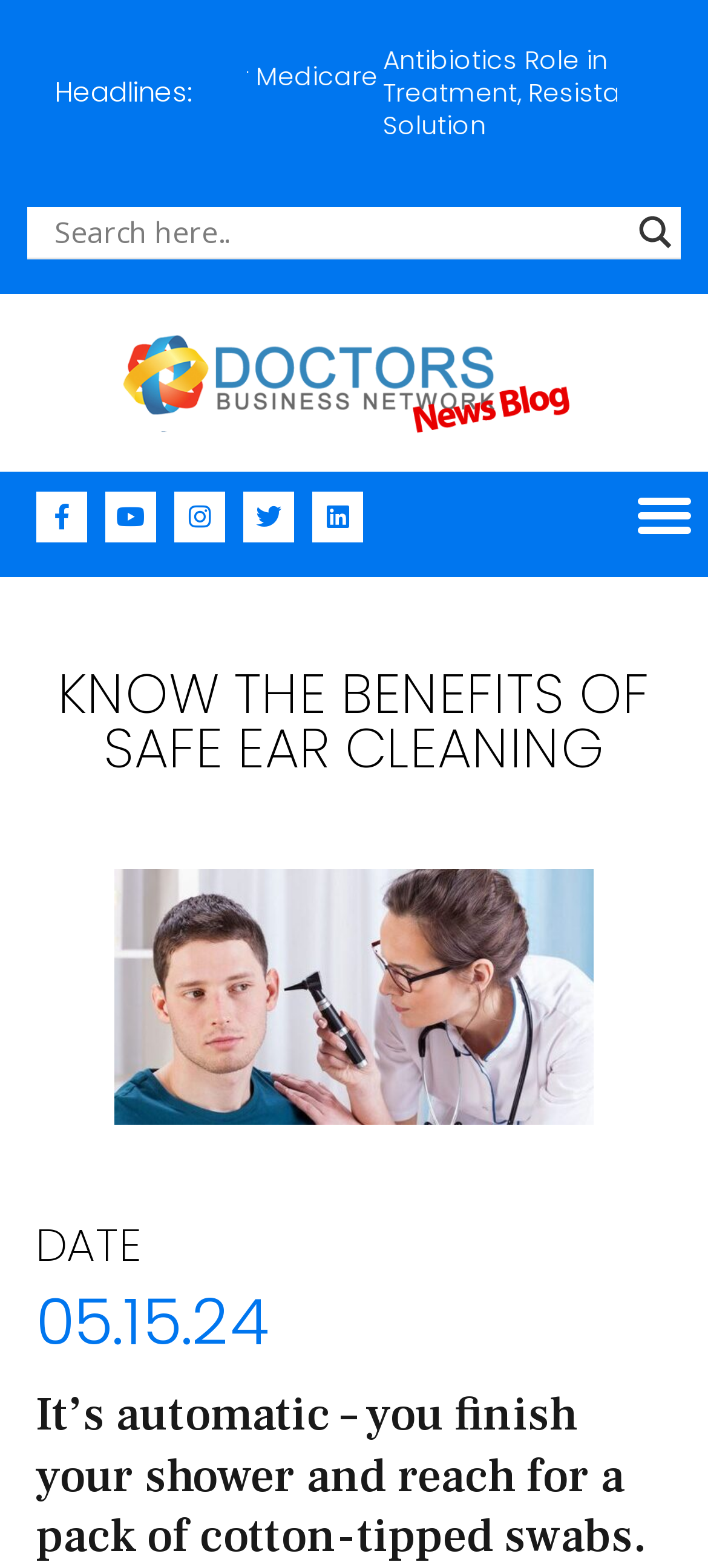Please provide a comprehensive response to the question below by analyzing the image: 
What is the function of the button with the magnifier icon?

The button with the magnifier icon is part of the search form and is likely to be used to submit a search query, as it is commonly used in search interfaces to initiate a search.